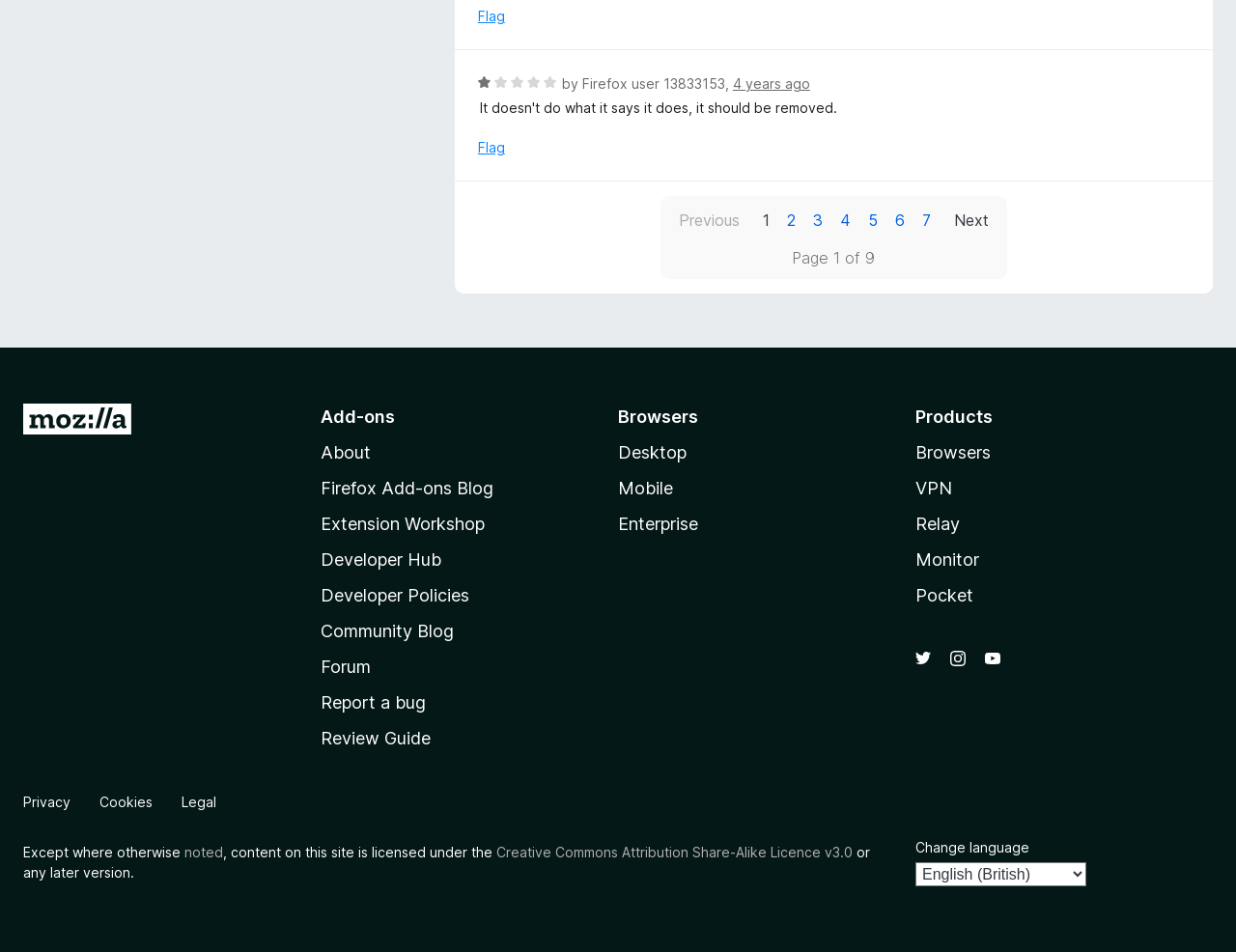Locate the coordinates of the bounding box for the clickable region that fulfills this instruction: "Go to page 2".

[0.63, 0.216, 0.651, 0.248]